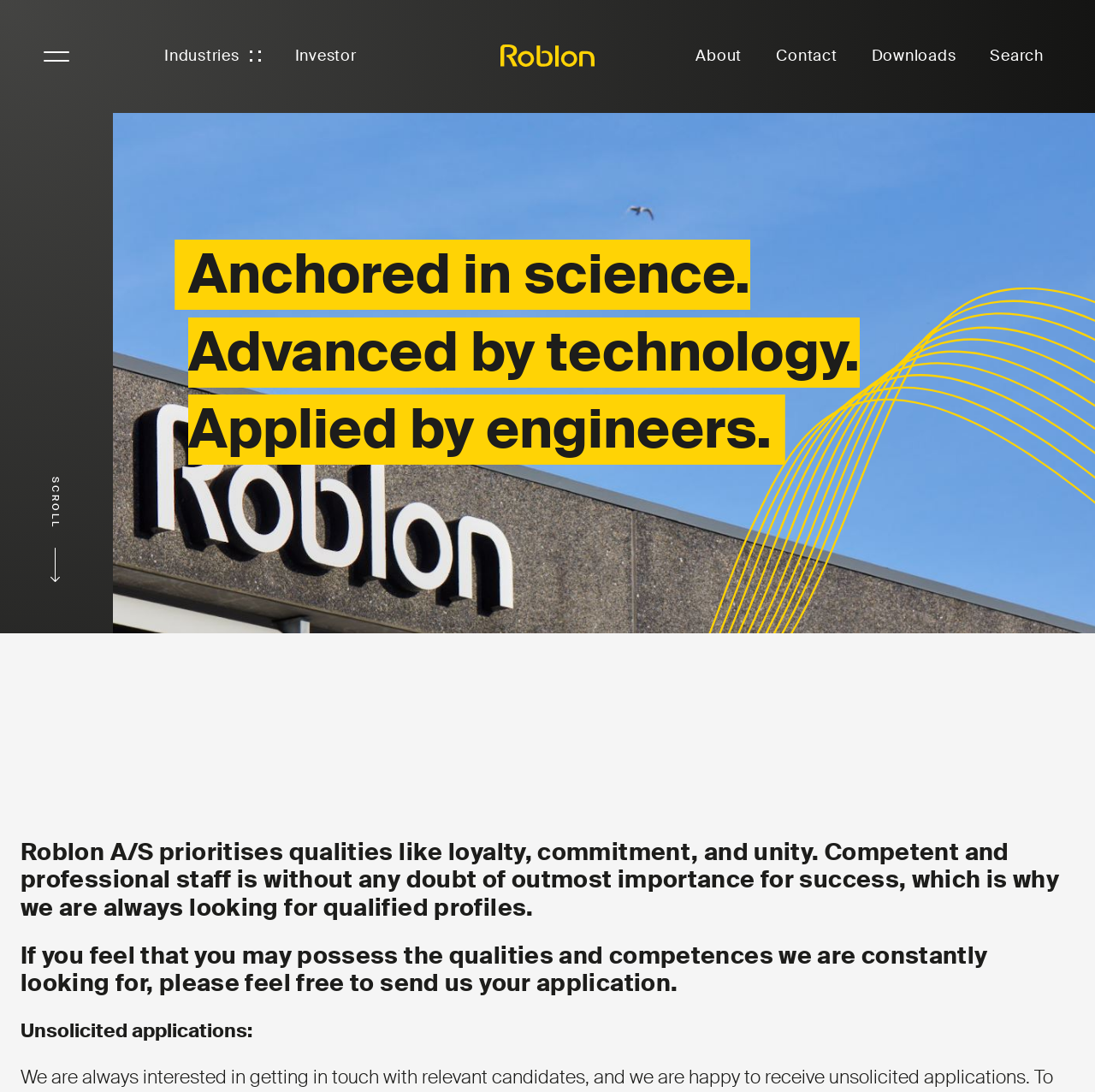Use a single word or phrase to answer the question: 
How many versions of the whistleblower policy are available?

2